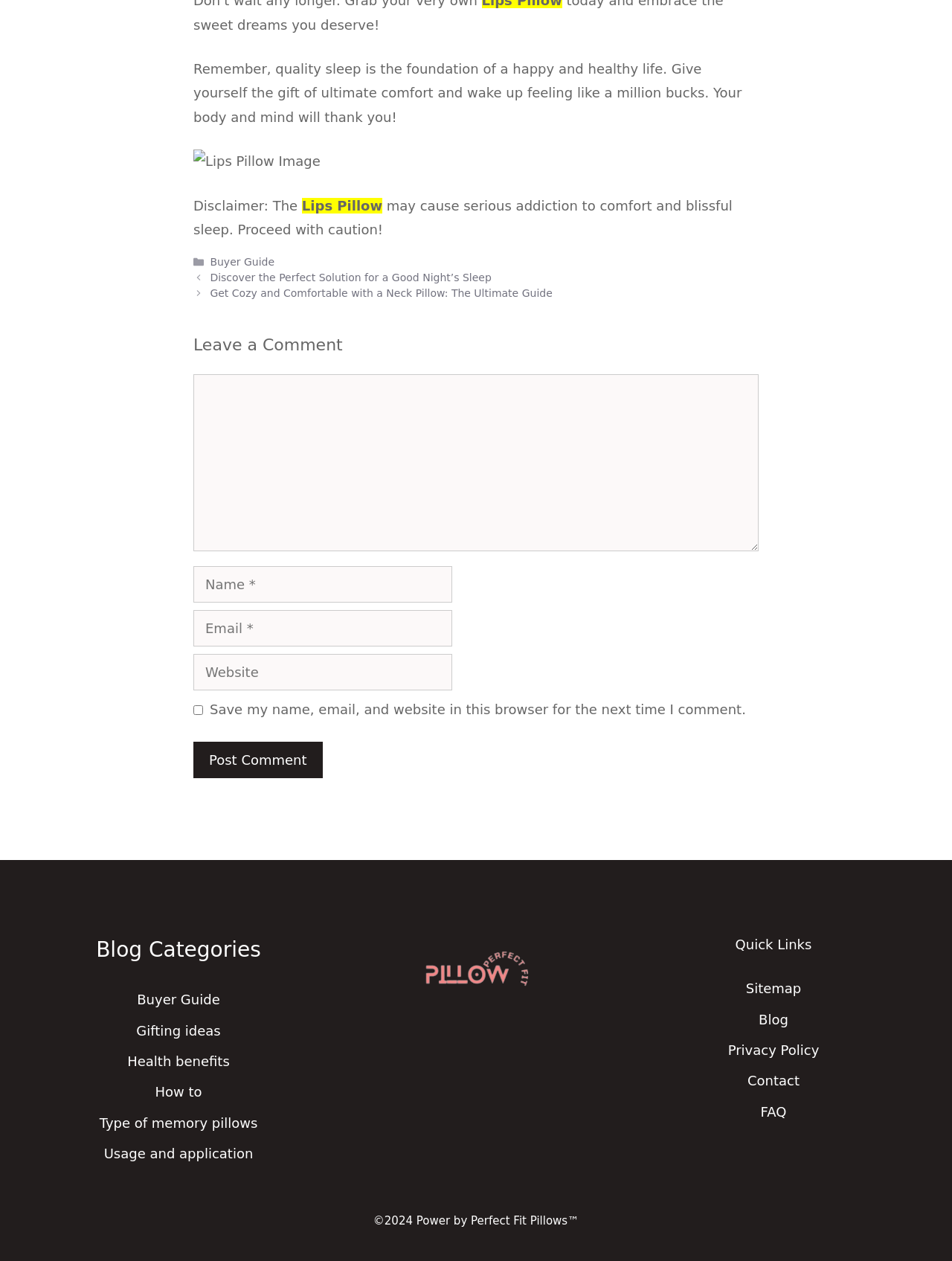Using the format (top-left x, top-left y, bottom-right x, bottom-right y), provide the bounding box coordinates for the described UI element. All values should be floating point numbers between 0 and 1: parent_node: Comment name="author" placeholder="Name *"

[0.203, 0.449, 0.475, 0.478]